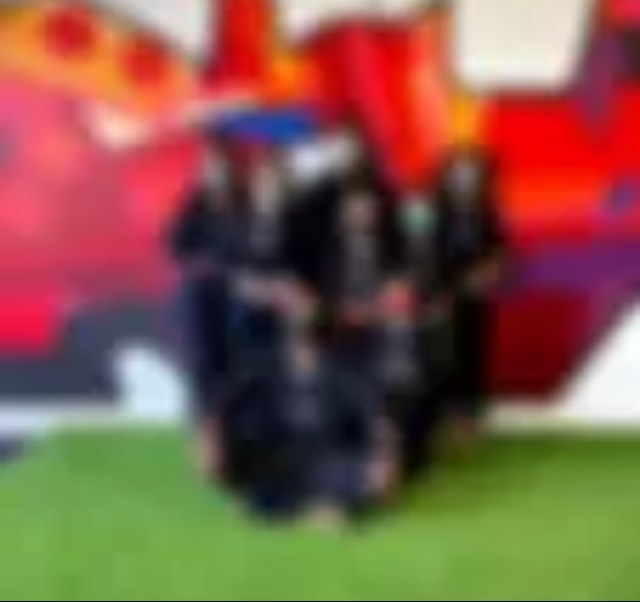Explain the scene depicted in the image, including all details.

The image captures a group of individuals dressed in traditional martial arts attire, striking a pose in front of a vibrant, artistically designed mural. The backdrop features a mix of bold colors, including reds and oranges, creating a dynamic atmosphere that enhances the scene. The participants, likely students or practitioners of a self-defense program, display a sense of camaraderie and readiness, reflecting the spirit of their training in traditional martial arts and self-defense techniques. This gathering may signify a milestone in their training or a showcase of their skills, aligning with the overarching theme of self-defense and personal development highlighted on the webpage.